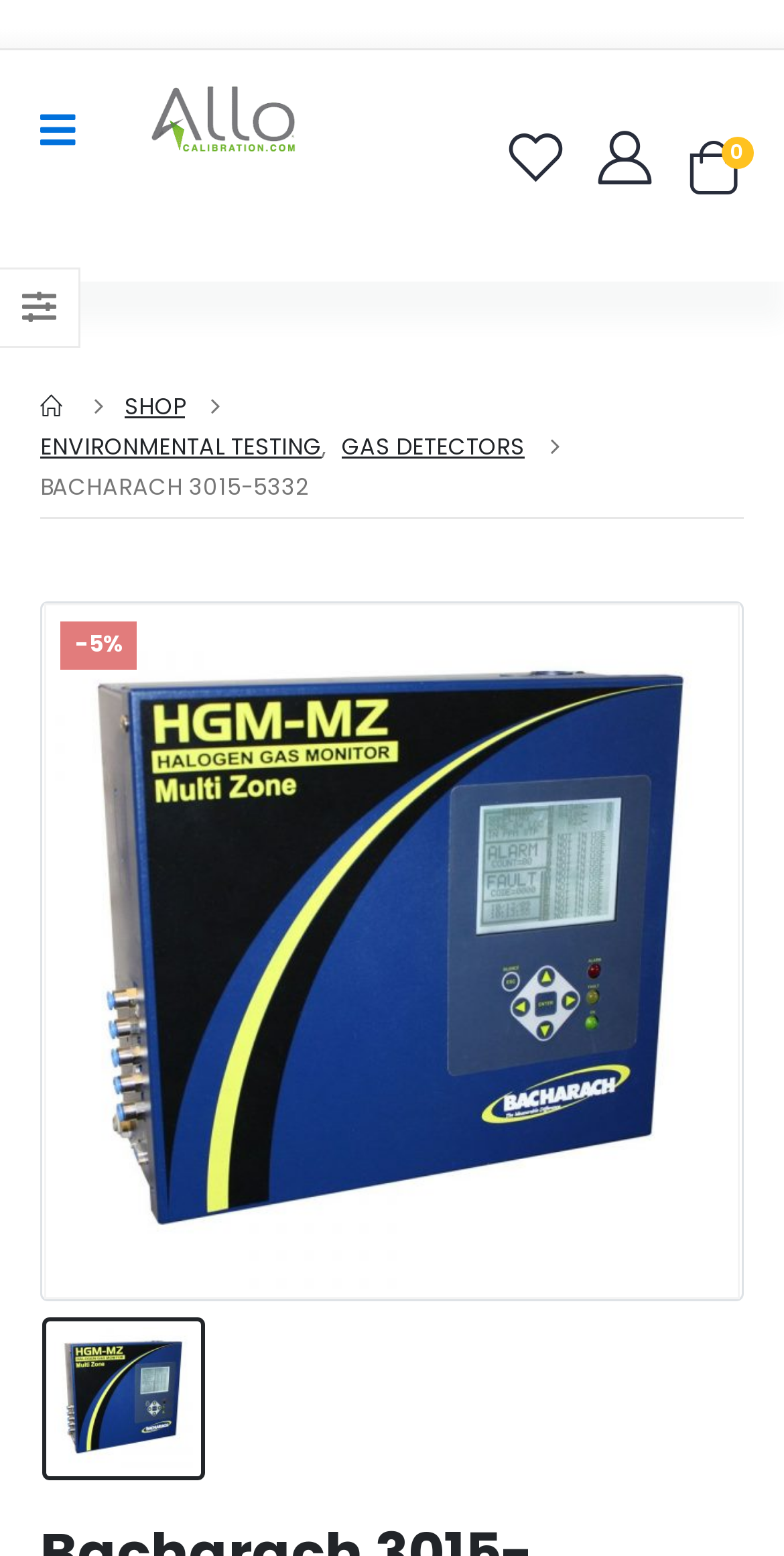Bounding box coordinates are specified in the format (top-left x, top-left y, bottom-right x, bottom-right y). All values are floating point numbers bounded between 0 and 1. Please provide the bounding box coordinate of the region this sentence describes: WelcomeSign In / Register

[0.755, 0.083, 0.846, 0.118]